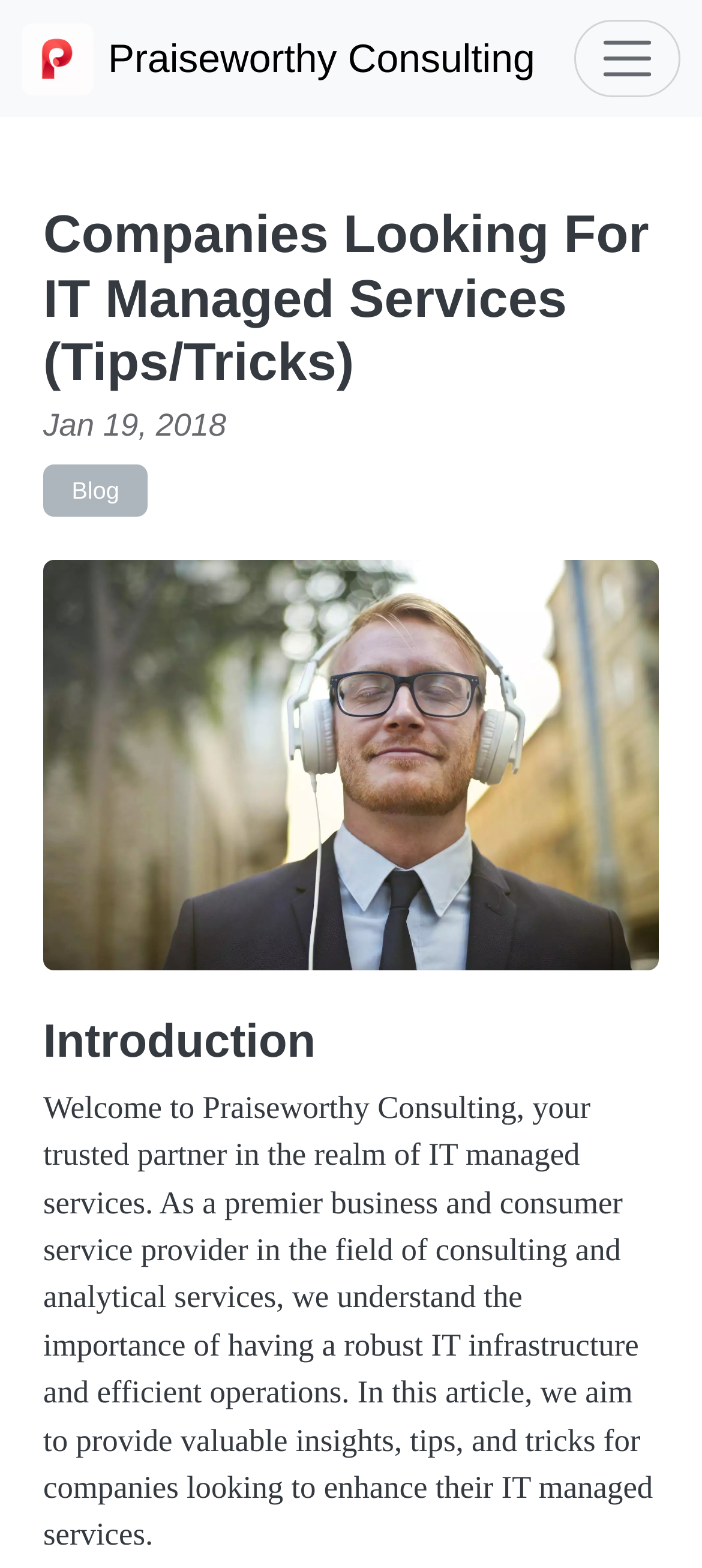Reply to the question with a single word or phrase:
What is the purpose of the article?

Provide valuable insights